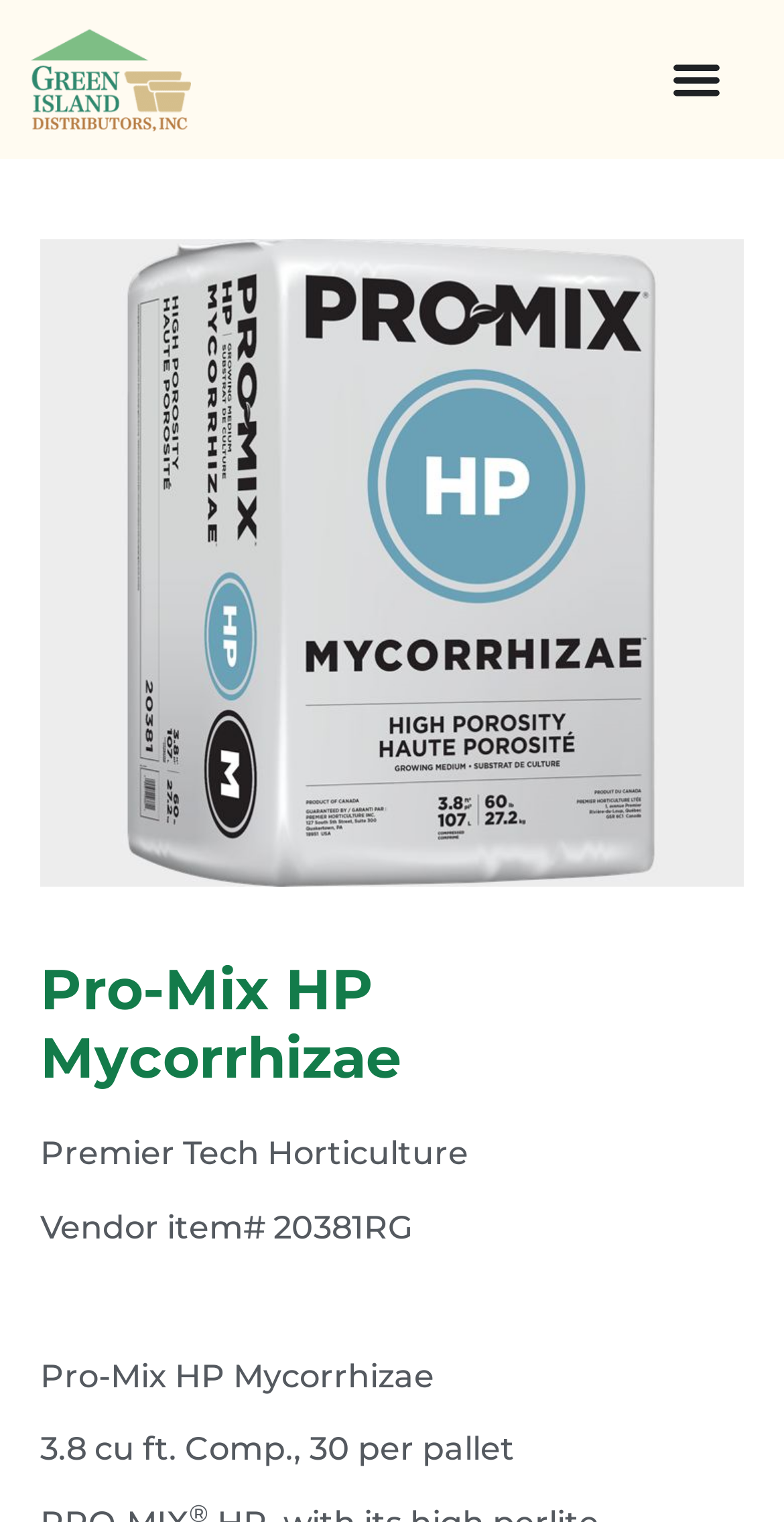What is the volume of the product?
Offer a detailed and exhaustive answer to the question.

I determined the volume of the product by looking at the StaticText element with the text '3.8 cu ft. Comp., 30 per pallet' located at [0.051, 0.94, 0.656, 0.965]. This element is a StaticText, indicating that it is a text element, and its text content includes the volume of the product.